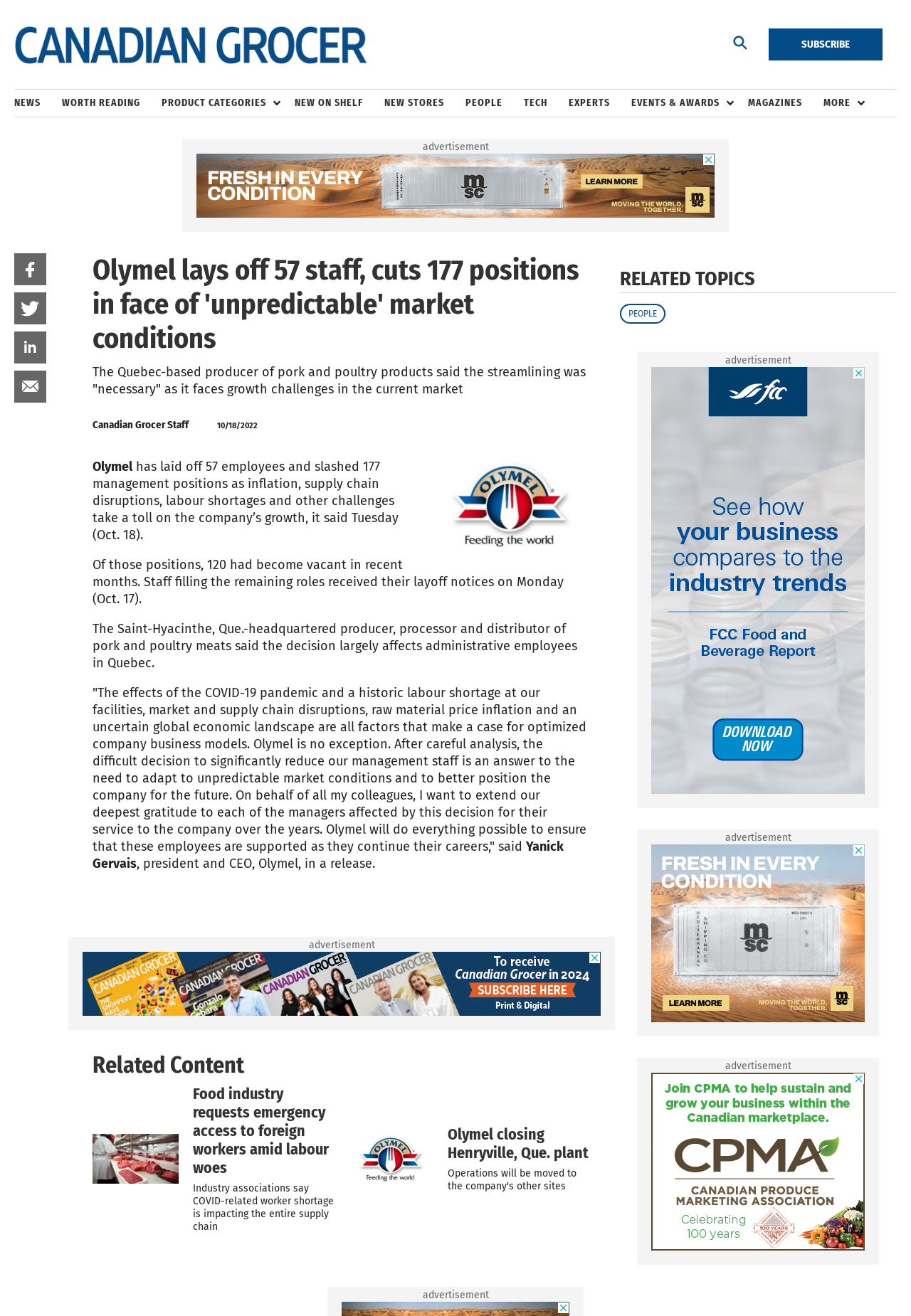Please identify the bounding box coordinates of the element that needs to be clicked to execute the following command: "Read the article about Olymel laying off staff". Provide the bounding box using four float numbers between 0 and 1, formatted as [left, top, right, bottom].

[0.102, 0.192, 0.649, 0.937]